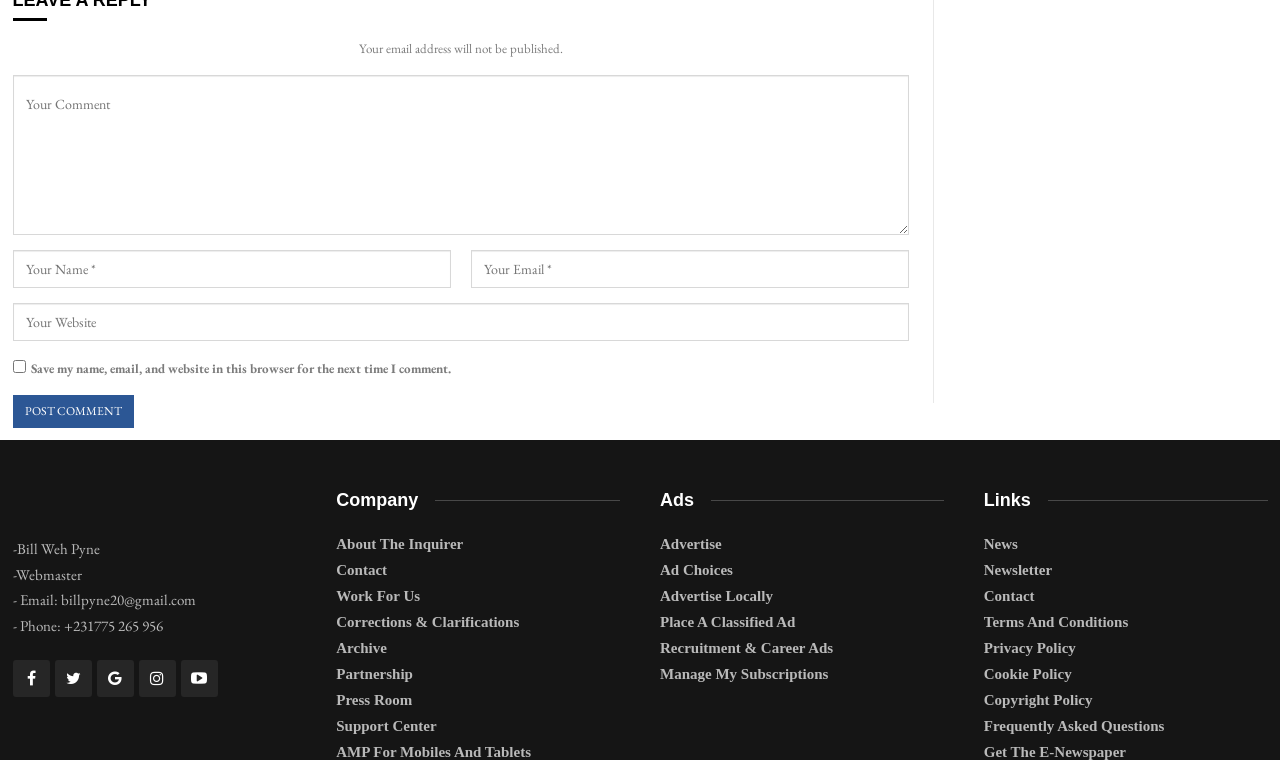Determine the bounding box coordinates of the area to click in order to meet this instruction: "Enter your comment".

[0.01, 0.098, 0.71, 0.309]